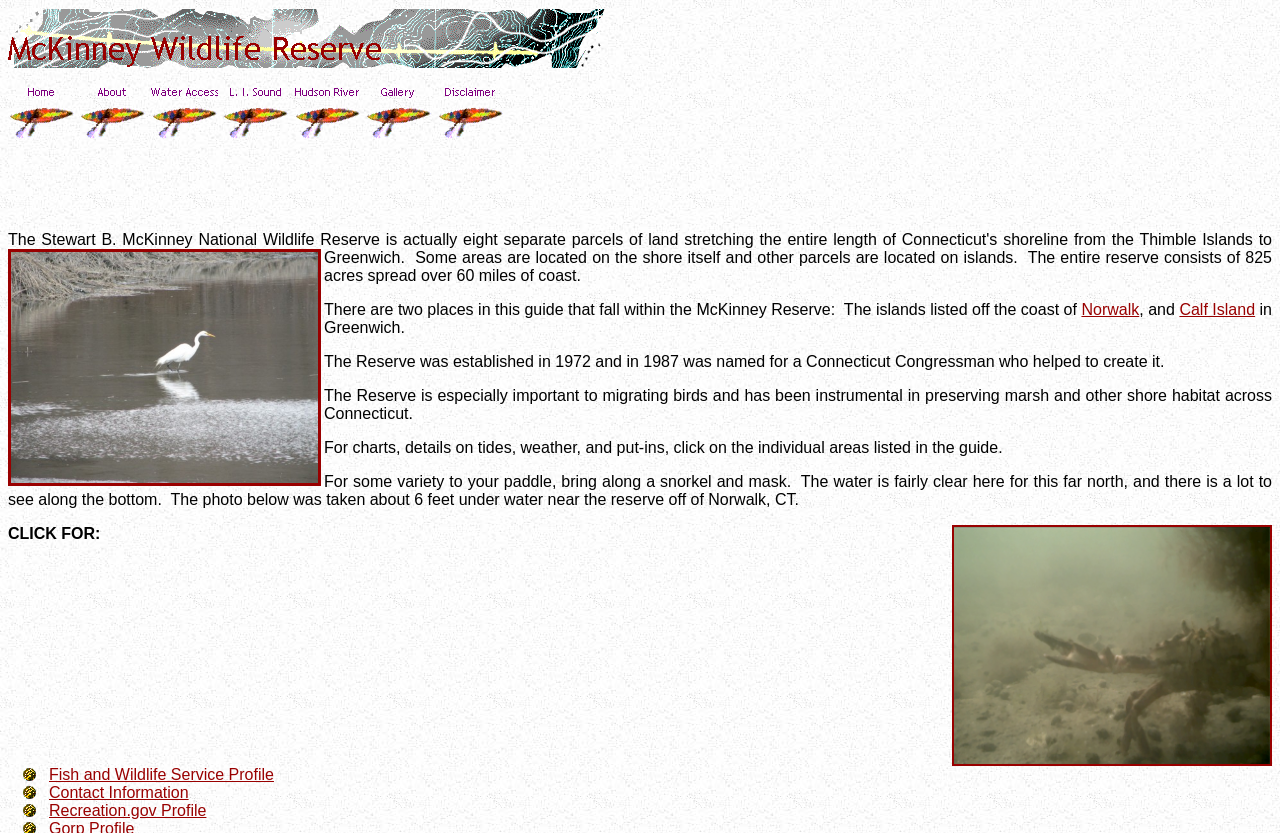Please specify the coordinates of the bounding box for the element that should be clicked to carry out this instruction: "Read about L. I. Sound". The coordinates must be four float numbers between 0 and 1, formatted as [left, top, right, bottom].

[0.174, 0.117, 0.226, 0.137]